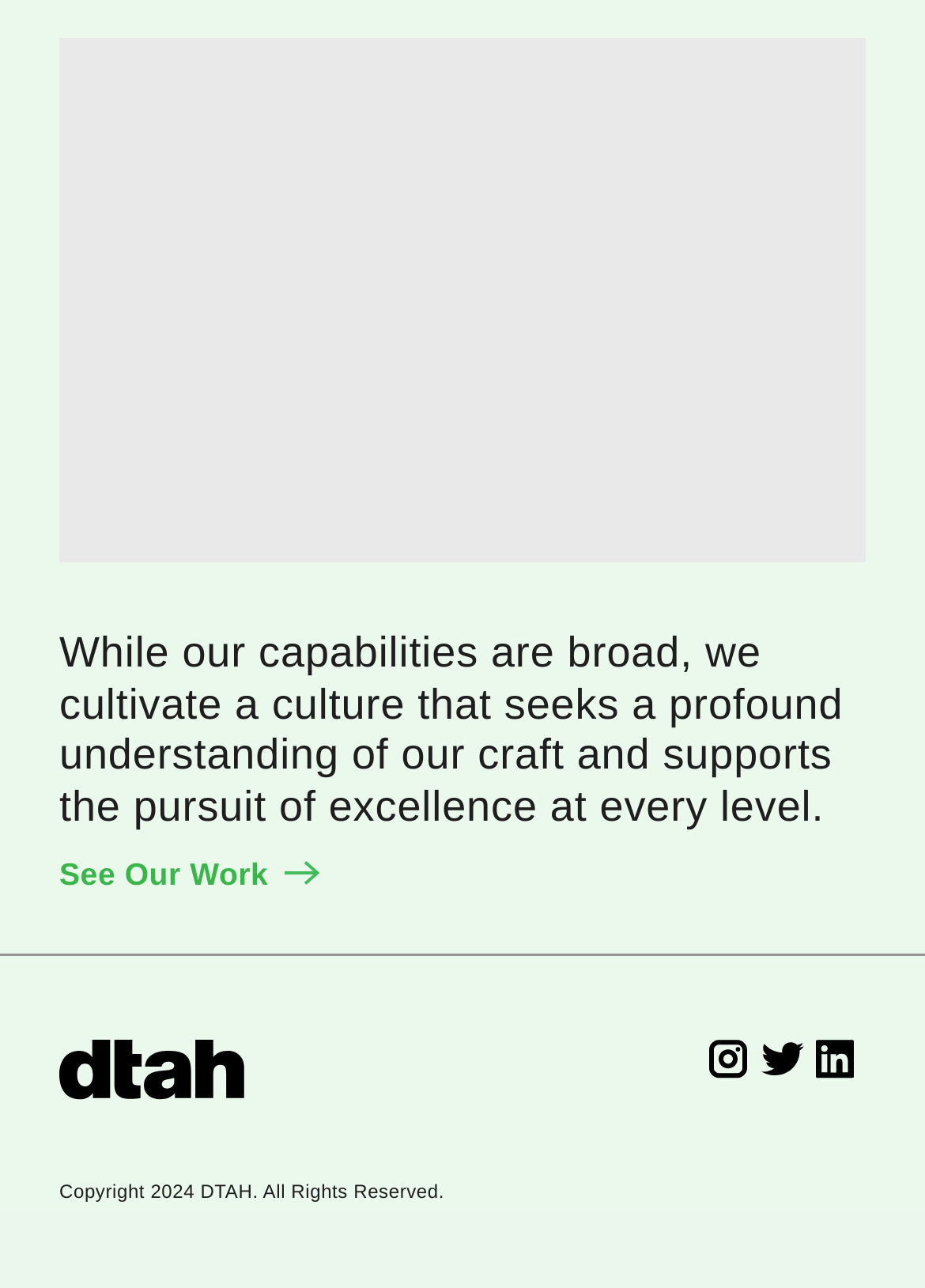What is the position of the DTAH logo?
Please provide a single word or phrase answer based on the image.

Top-left